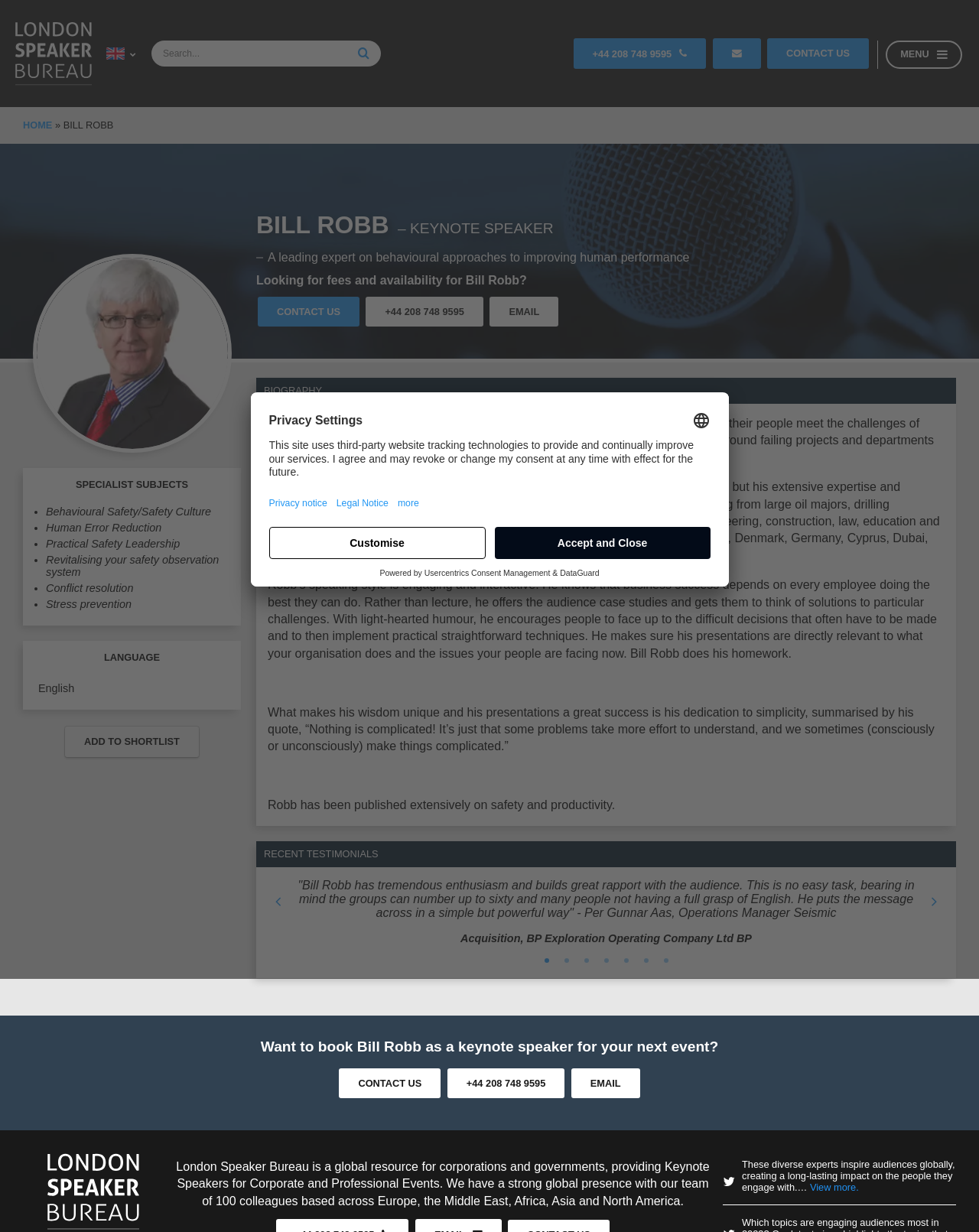Locate and extract the headline of this webpage.

BILL ROBB – KEYNOTE SPEAKER